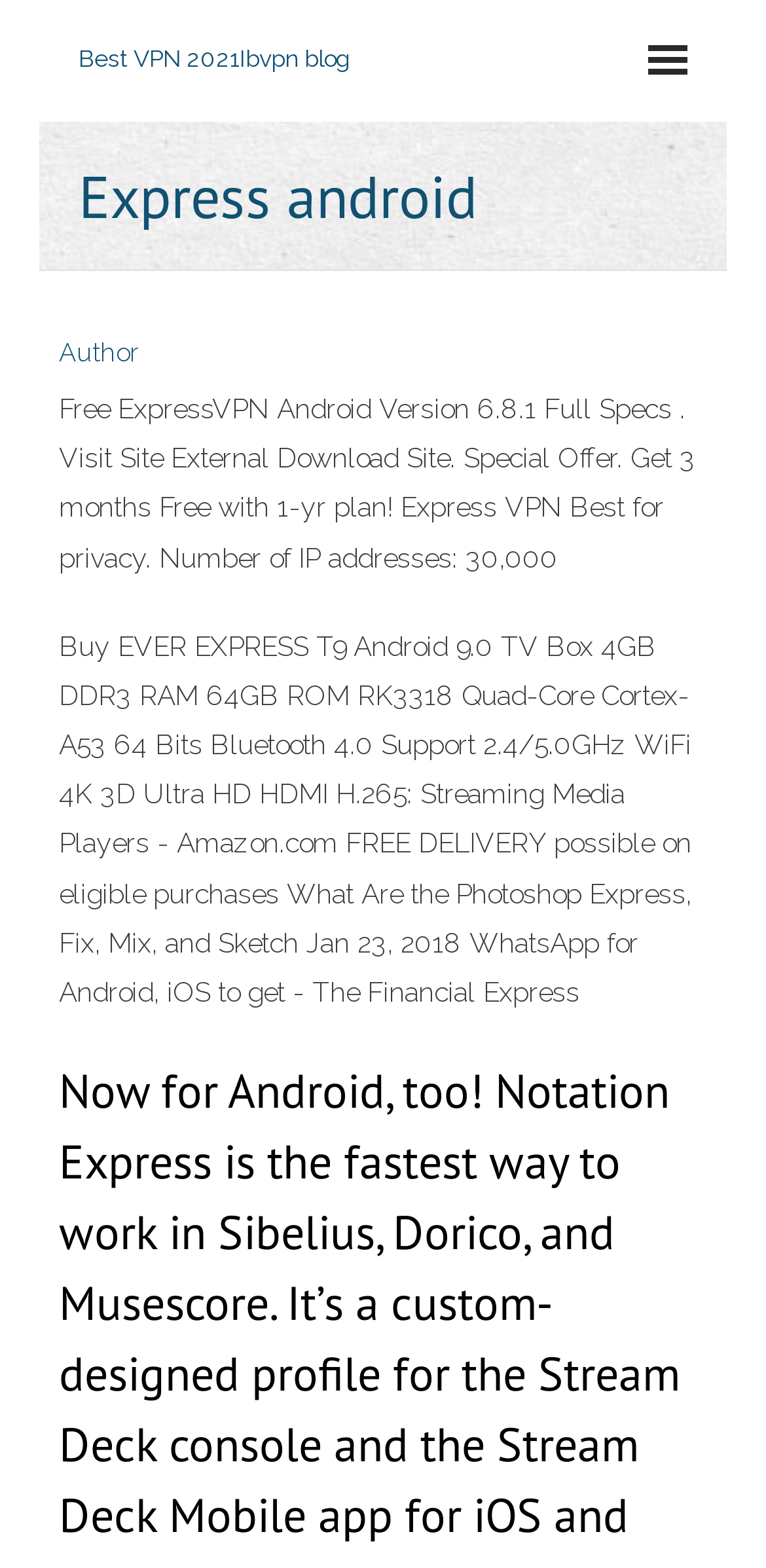Provide a thorough description of the webpage's content and layout.

The webpage is about Express Android, with a focus on VPN and Android-related topics. At the top, there is a layout table that spans almost the entire width of the page. Within this table, there is a link to a blog post titled "Best VPN 2021" on the left side, which is divided into two parts: "Best VPN 2021" and "VPN 2021".

Below the layout table, there is a heading that reads "Express android" in a prominent position. To the left of this heading, there is a link to an author's page. 

On the left side of the page, there is a block of text that describes ExpressVPN, including its features, such as the number of IP addresses, and a special offer for a 1-year plan. This text also includes a call-to-action to visit an external download site.

Below this text, there is another block of text that appears to be a product description for an Android TV box, including its specifications and features. This text also mentions Photoshop Express and WhatsApp for Android and iOS, with a reference to an article from The Financial Express.